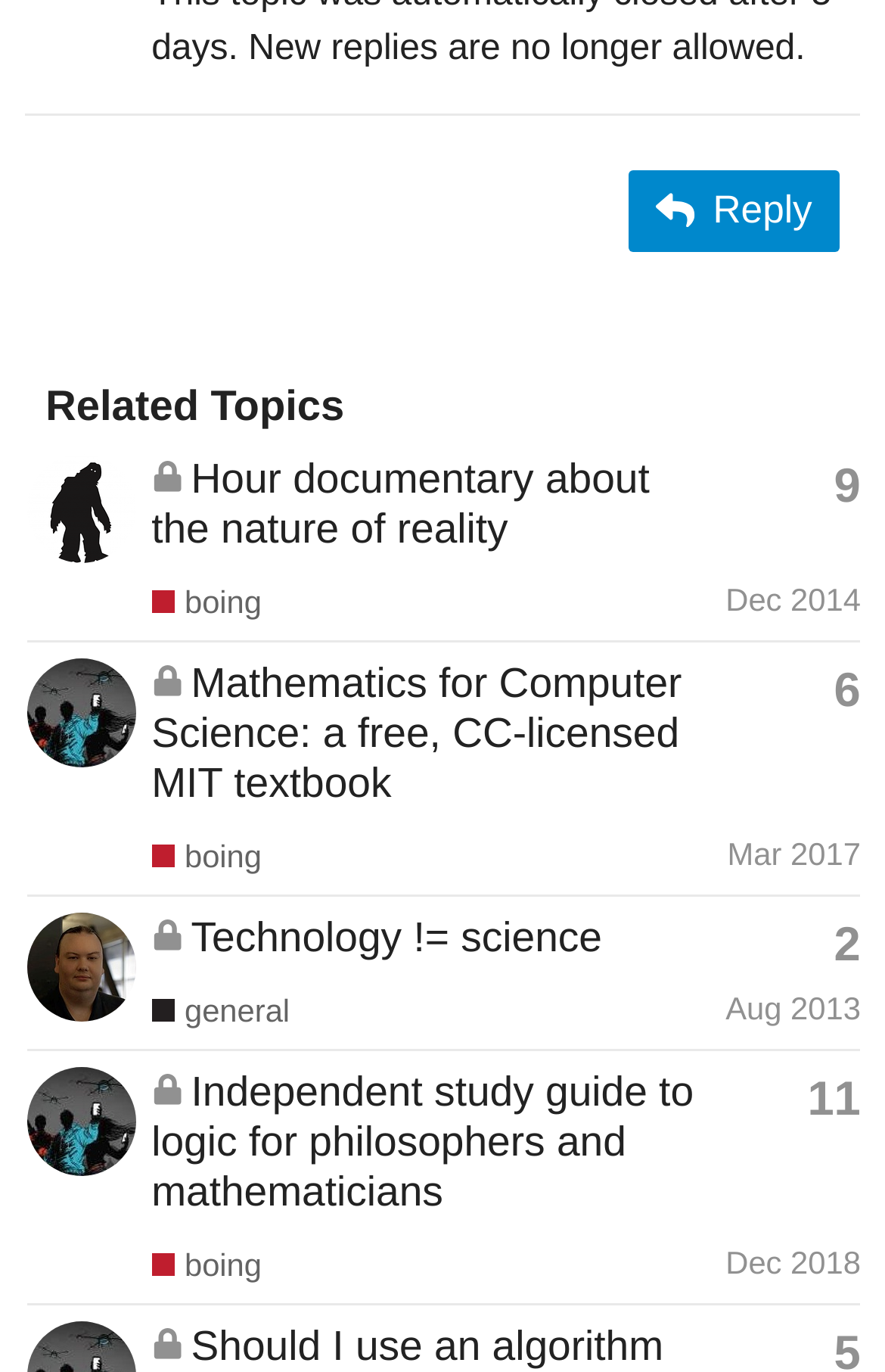Please find the bounding box coordinates of the clickable region needed to complete the following instruction: "Read 'From the Editor: “… behold, the camels were coming …” (Gen 24.63)'". The bounding box coordinates must consist of four float numbers between 0 and 1, i.e., [left, top, right, bottom].

None